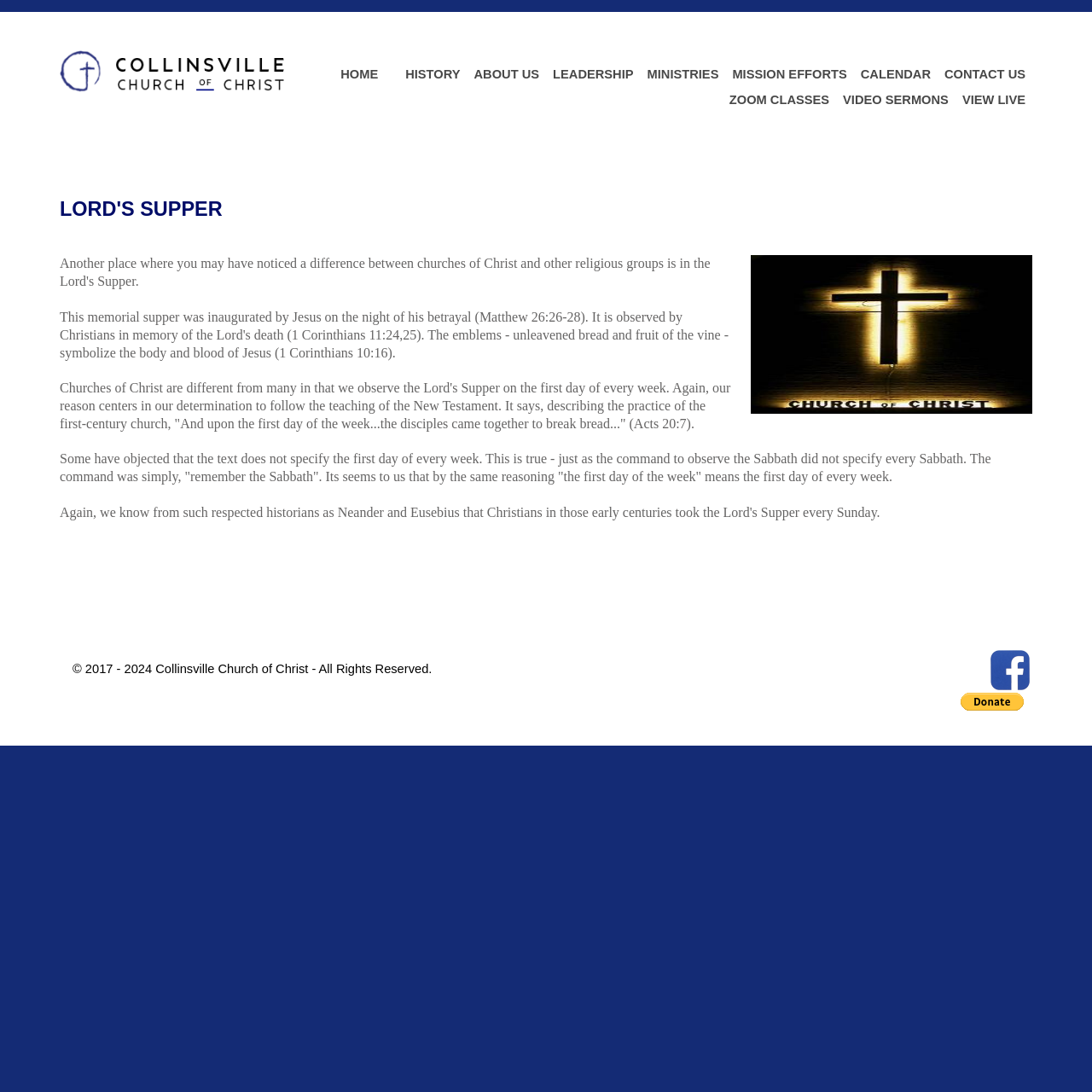Please specify the bounding box coordinates for the clickable region that will help you carry out the instruction: "Donate with PayPal".

[0.88, 0.634, 0.937, 0.651]